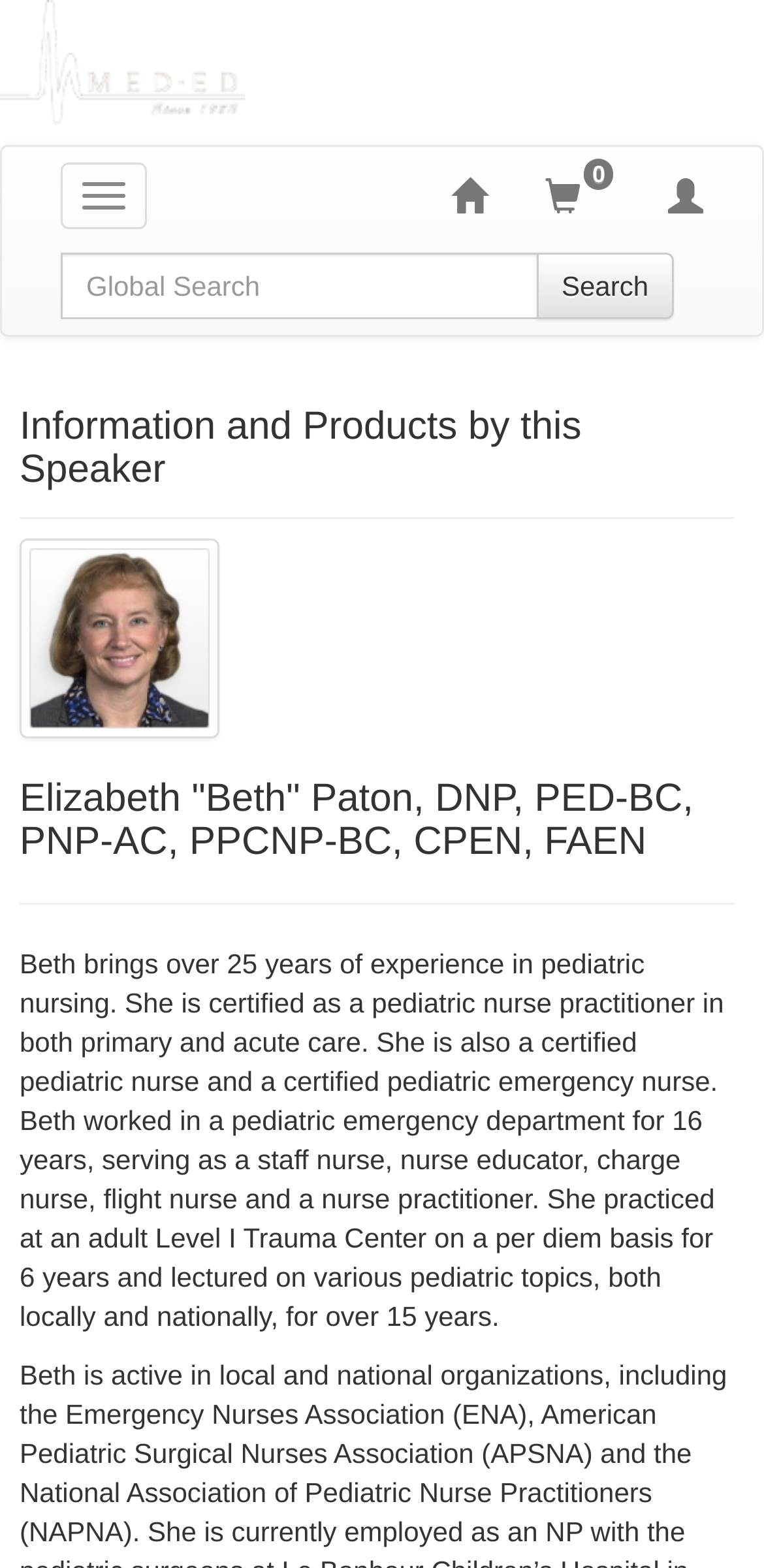What is the speaker's certification?
Answer the question with a single word or phrase derived from the image.

Pediatric nurse practitioner